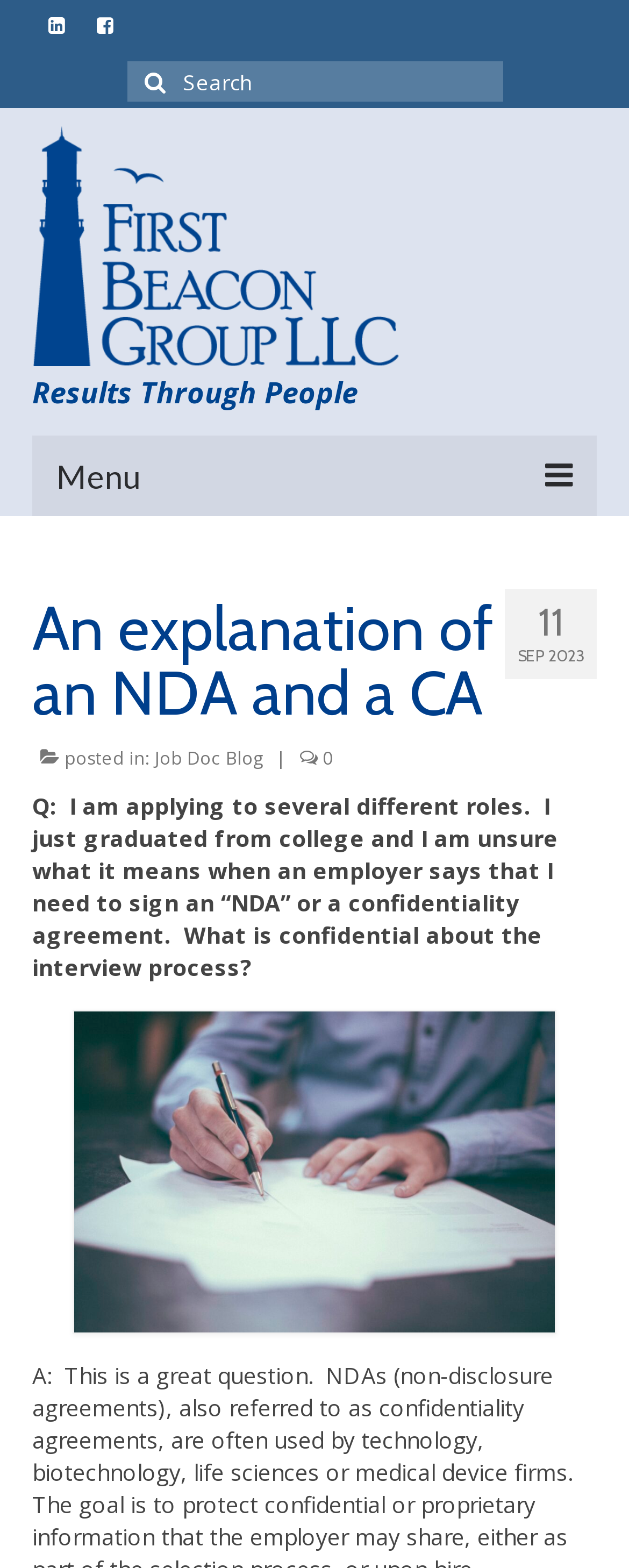Please find the bounding box coordinates of the element that you should click to achieve the following instruction: "Click on the First Beacon Group LLC logo". The coordinates should be presented as four float numbers between 0 and 1: [left, top, right, bottom].

[0.051, 0.079, 0.949, 0.234]